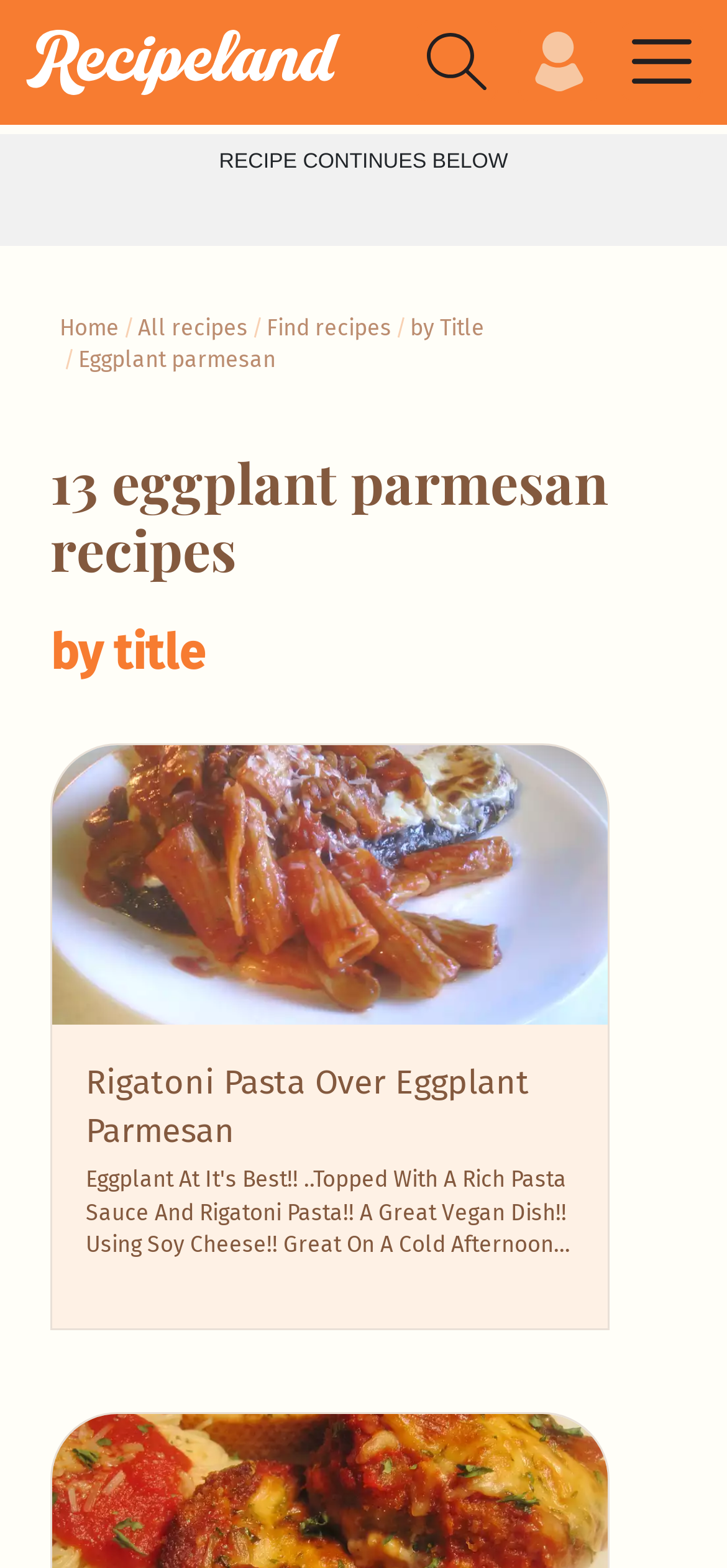Pinpoint the bounding box coordinates of the area that must be clicked to complete this instruction: "View the 'Rigatoni Pasta Over Eggplant Parmesan' recipe".

[0.069, 0.474, 0.838, 0.849]